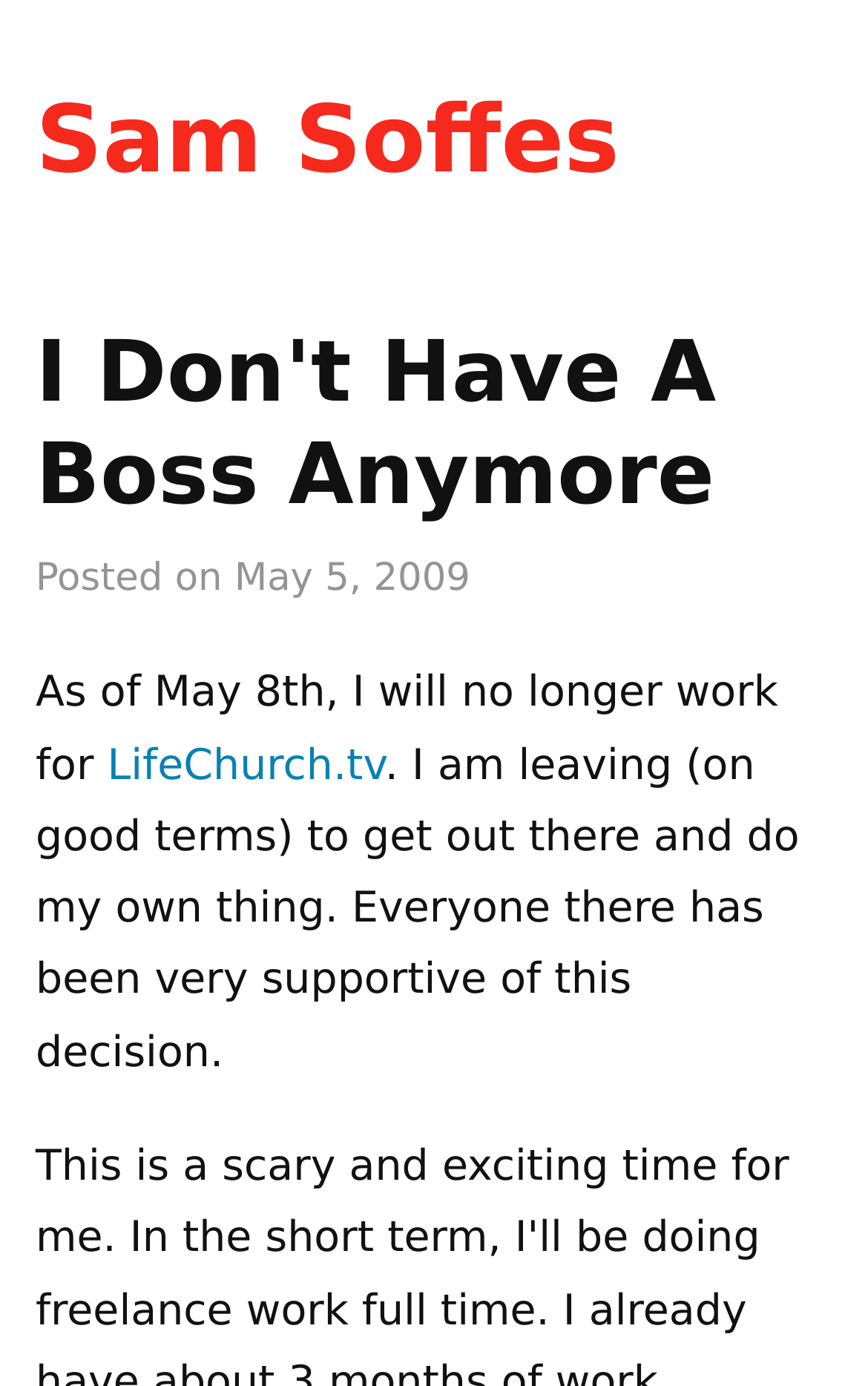From the element description Sam Soffes, predict the bounding box coordinates of the UI element. The coordinates must be specified in the format (top-left x, top-left y, bottom-right x, bottom-right y) and should be within the 0 to 1 range.

[0.041, 0.061, 0.714, 0.14]